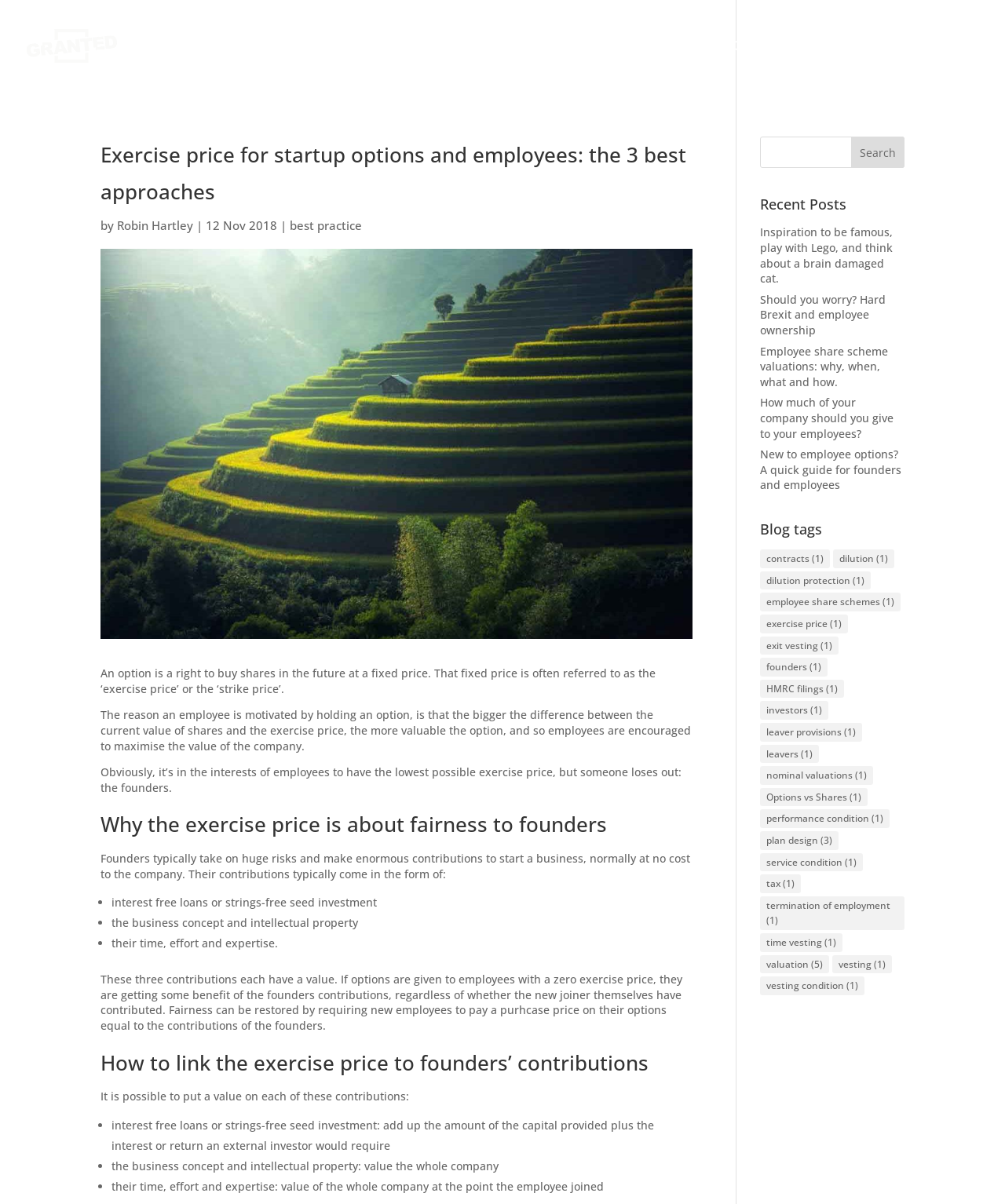Determine the bounding box for the described HTML element: "founders (1)". Ensure the coordinates are four float numbers between 0 and 1 in the format [left, top, right, bottom].

[0.756, 0.546, 0.824, 0.562]